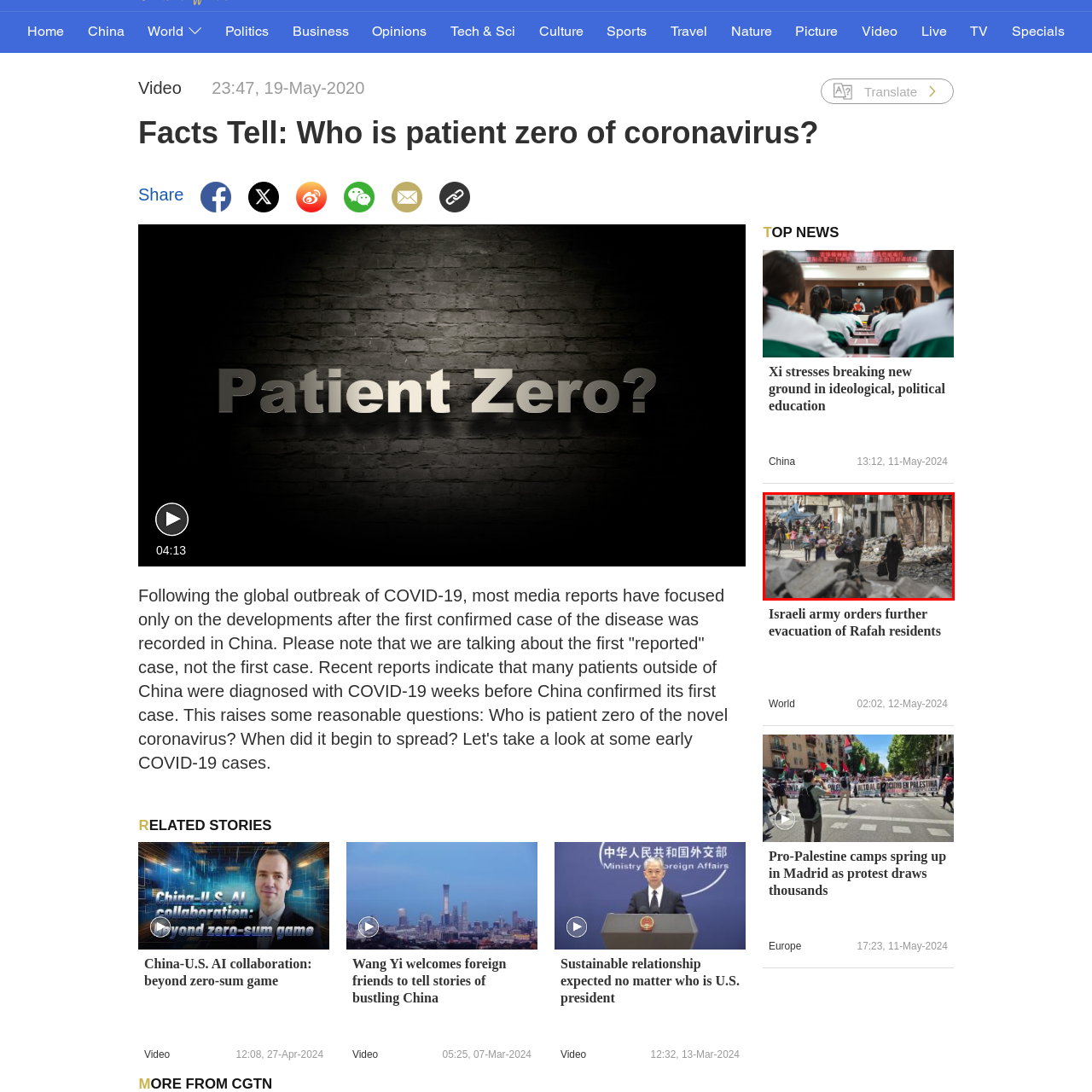View the image highlighted in red and provide one word or phrase: What is the condition of the buildings in the background?

Partially collapsed